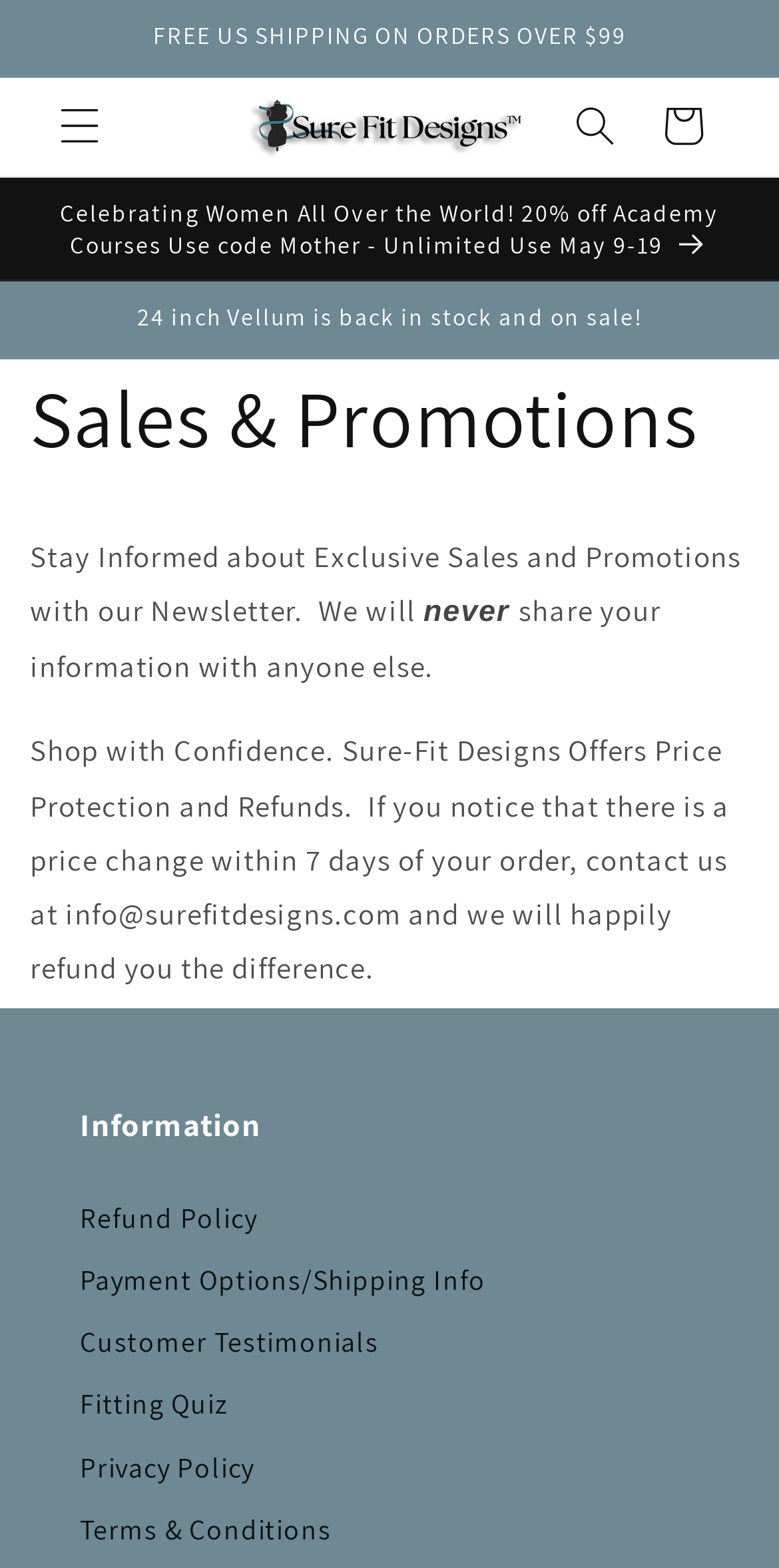Answer the question using only one word or a concise phrase: What is the minimum order amount for free US shipping?

99